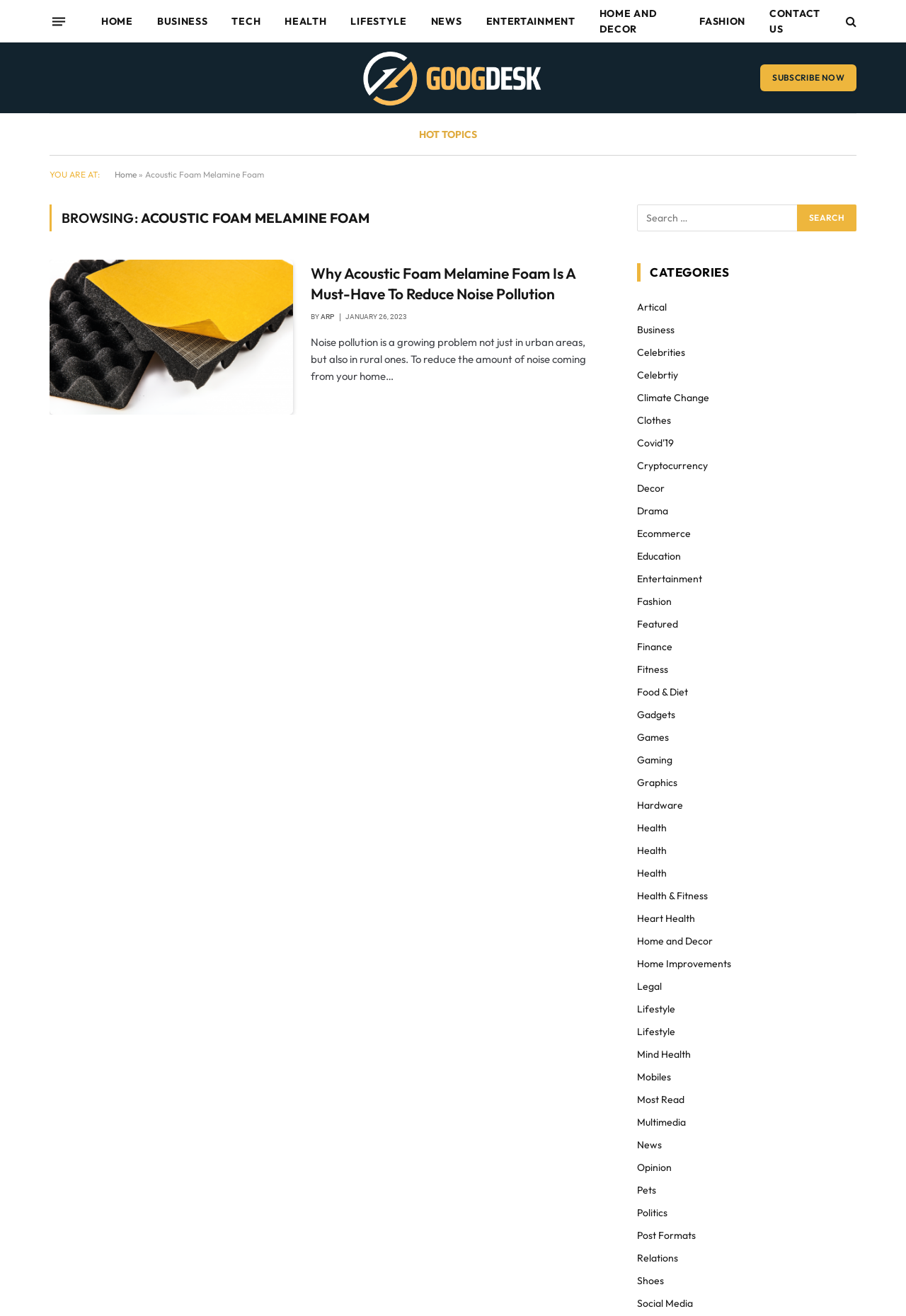From the given element description: "Contact Us", find the bounding box for the UI element. Provide the coordinates as four float numbers between 0 and 1, in the order [left, top, right, bottom].

[0.836, 0.0, 0.919, 0.032]